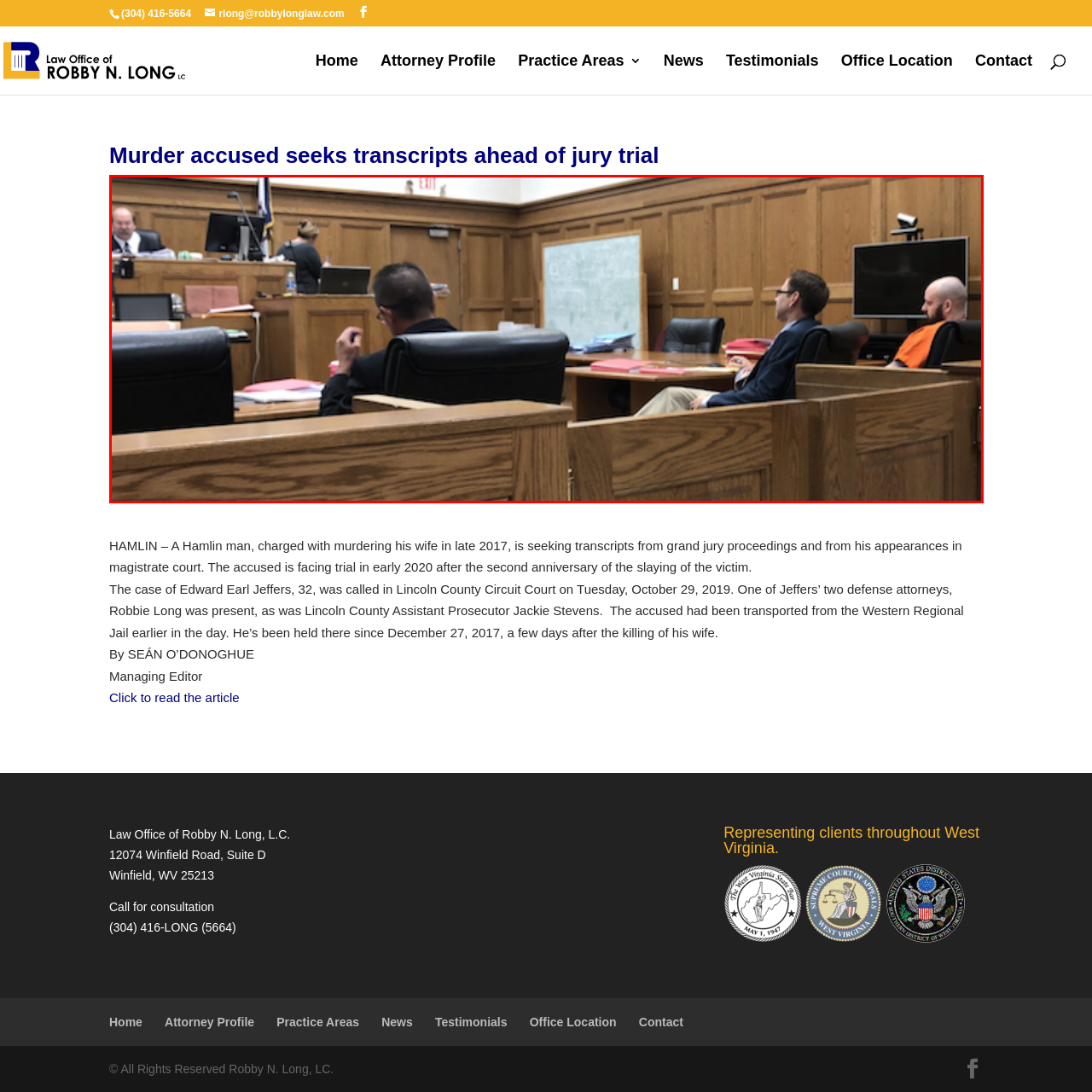What is the material of the courtroom's paneling?
Please analyze the segment of the image inside the red bounding box and respond with a single word or phrase.

wooden